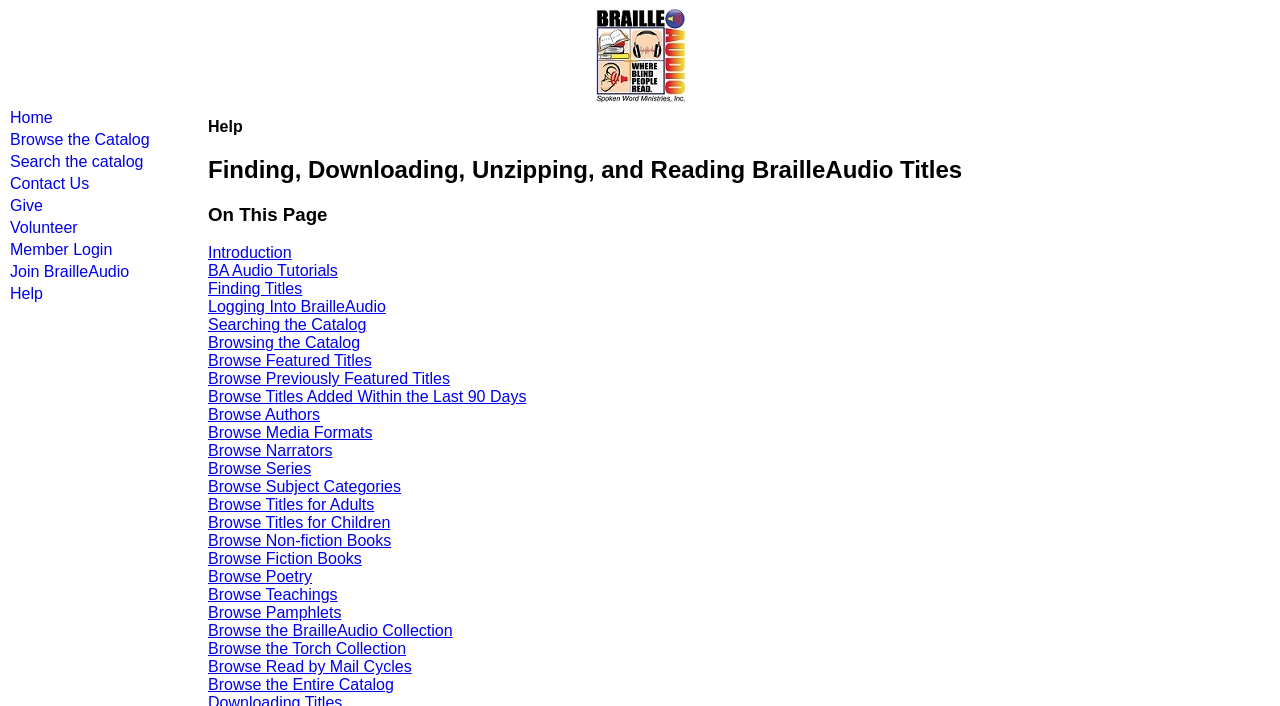Identify the bounding box coordinates for the UI element described as: "Searching the Catalog".

[0.162, 0.448, 0.286, 0.472]